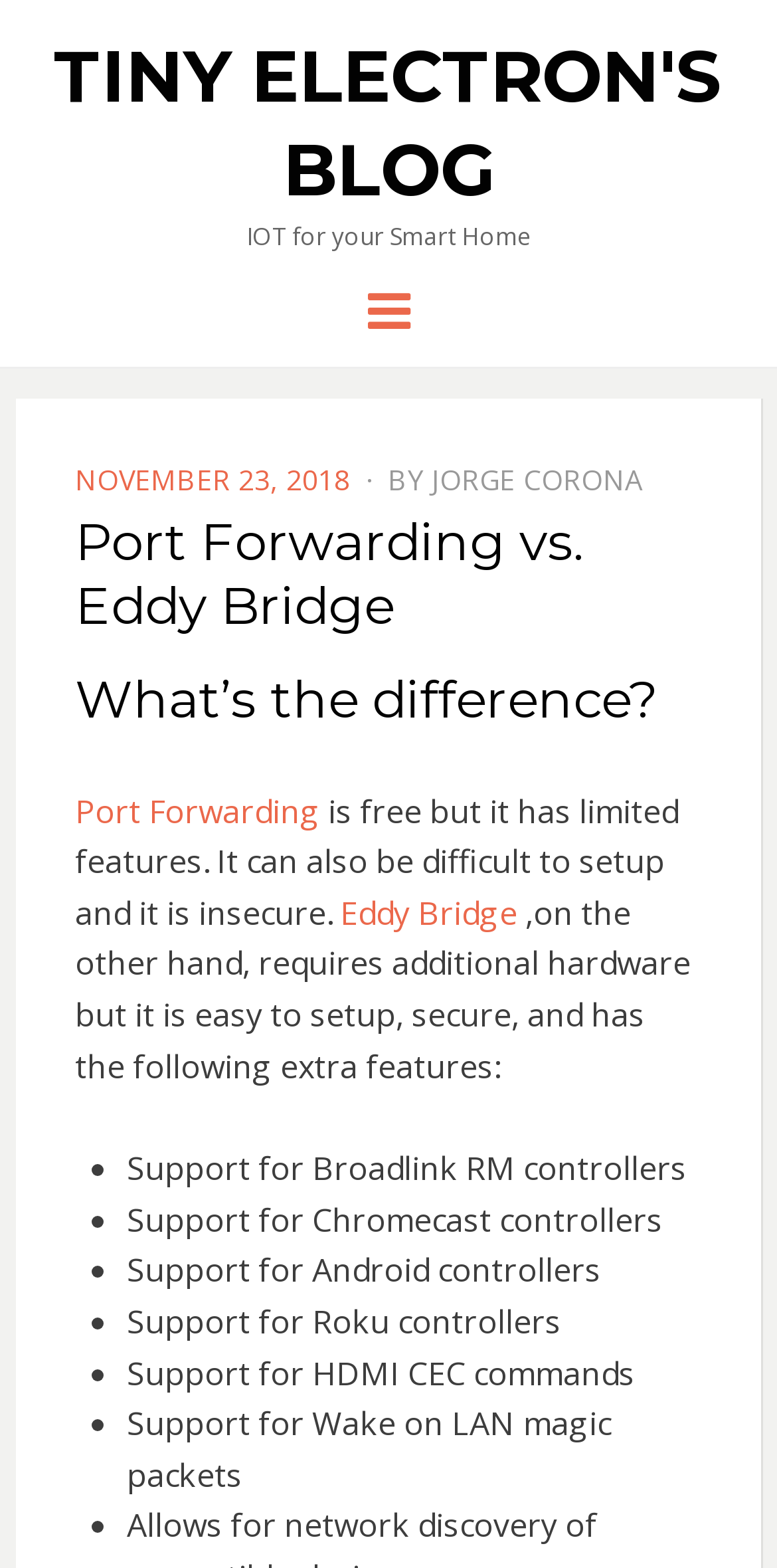Use a single word or phrase to respond to the question:
What is the difference between Port Forwarding and Eddy Bridge?

Features and security